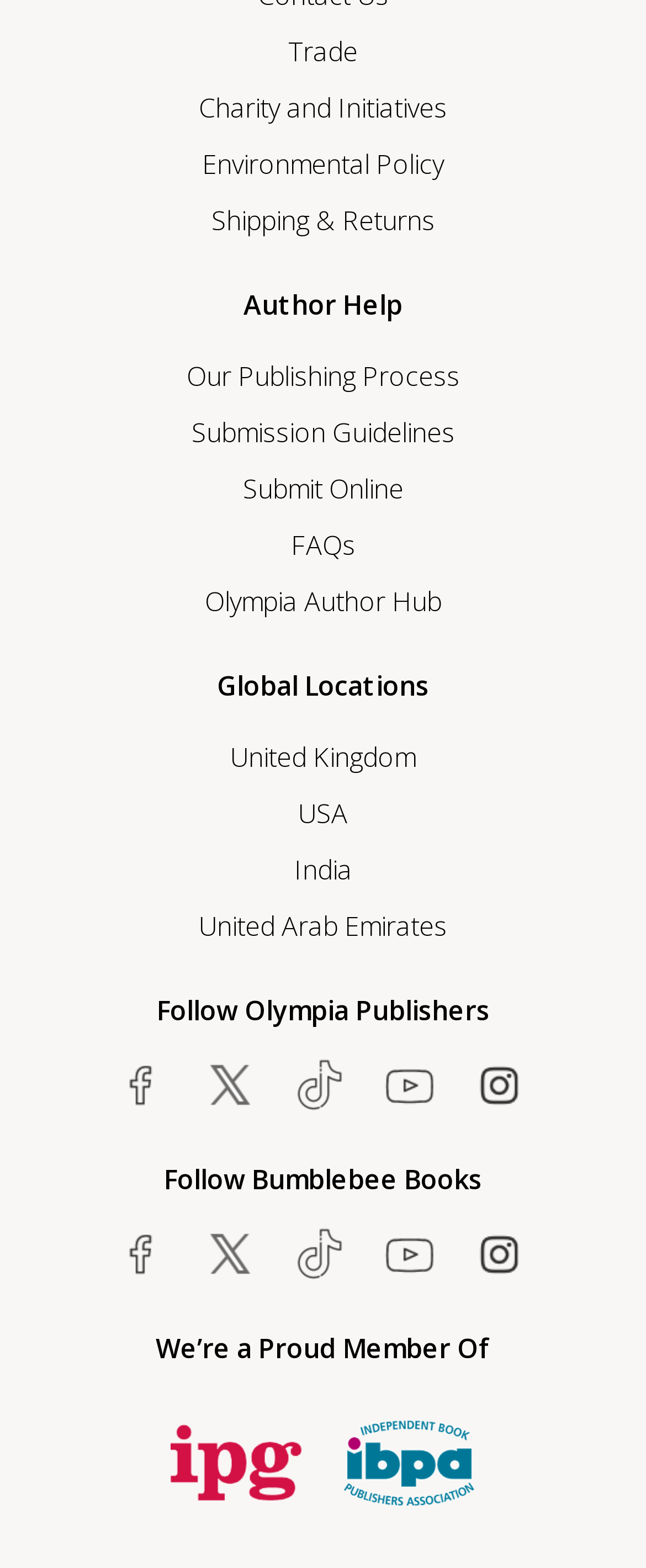What is the first link in the top navigation menu?
Answer the question using a single word or phrase, according to the image.

Trade